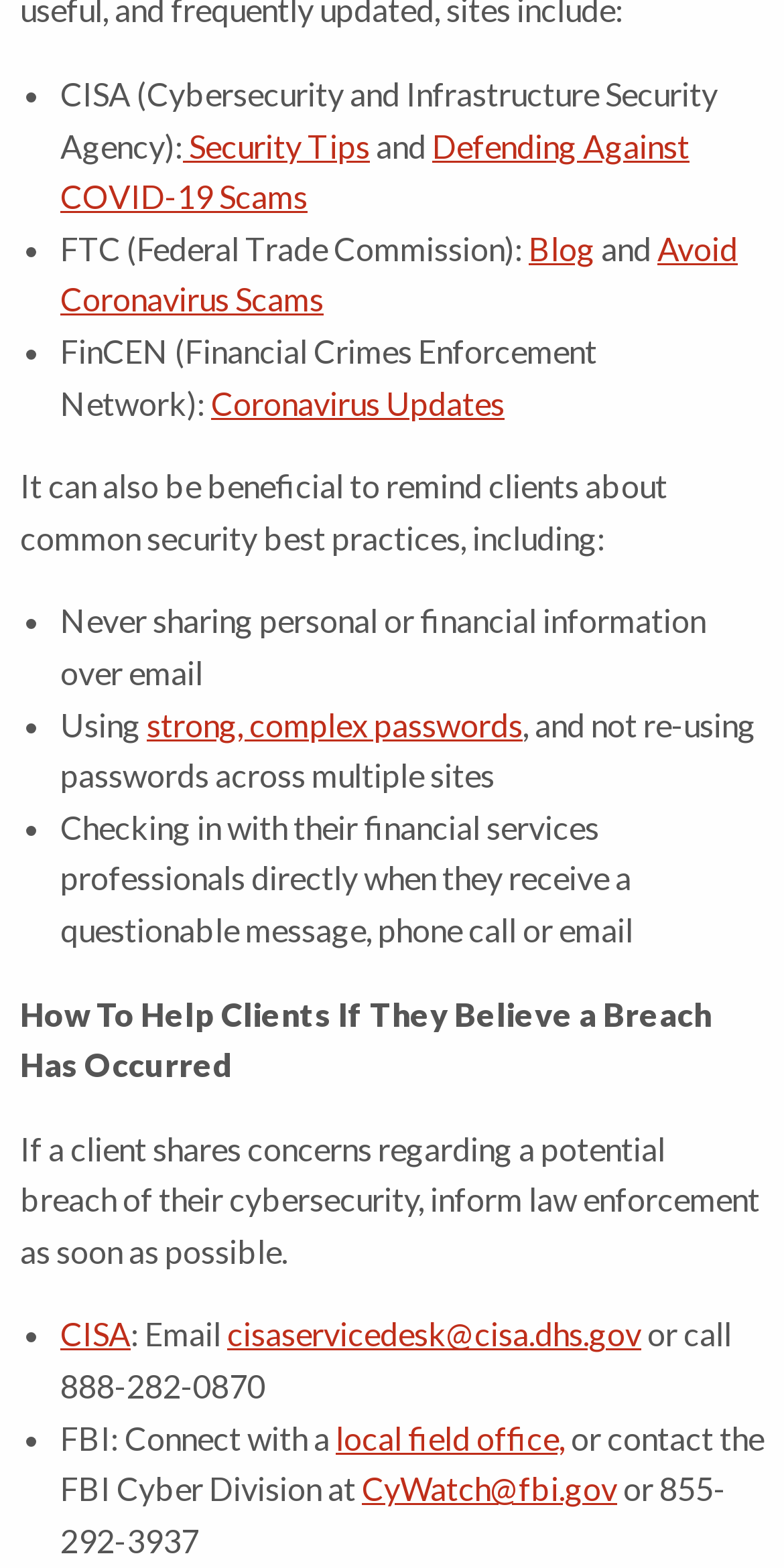Identify the bounding box for the UI element described as: "Destinations". The coordinates should be four float numbers between 0 and 1, i.e., [left, top, right, bottom].

None